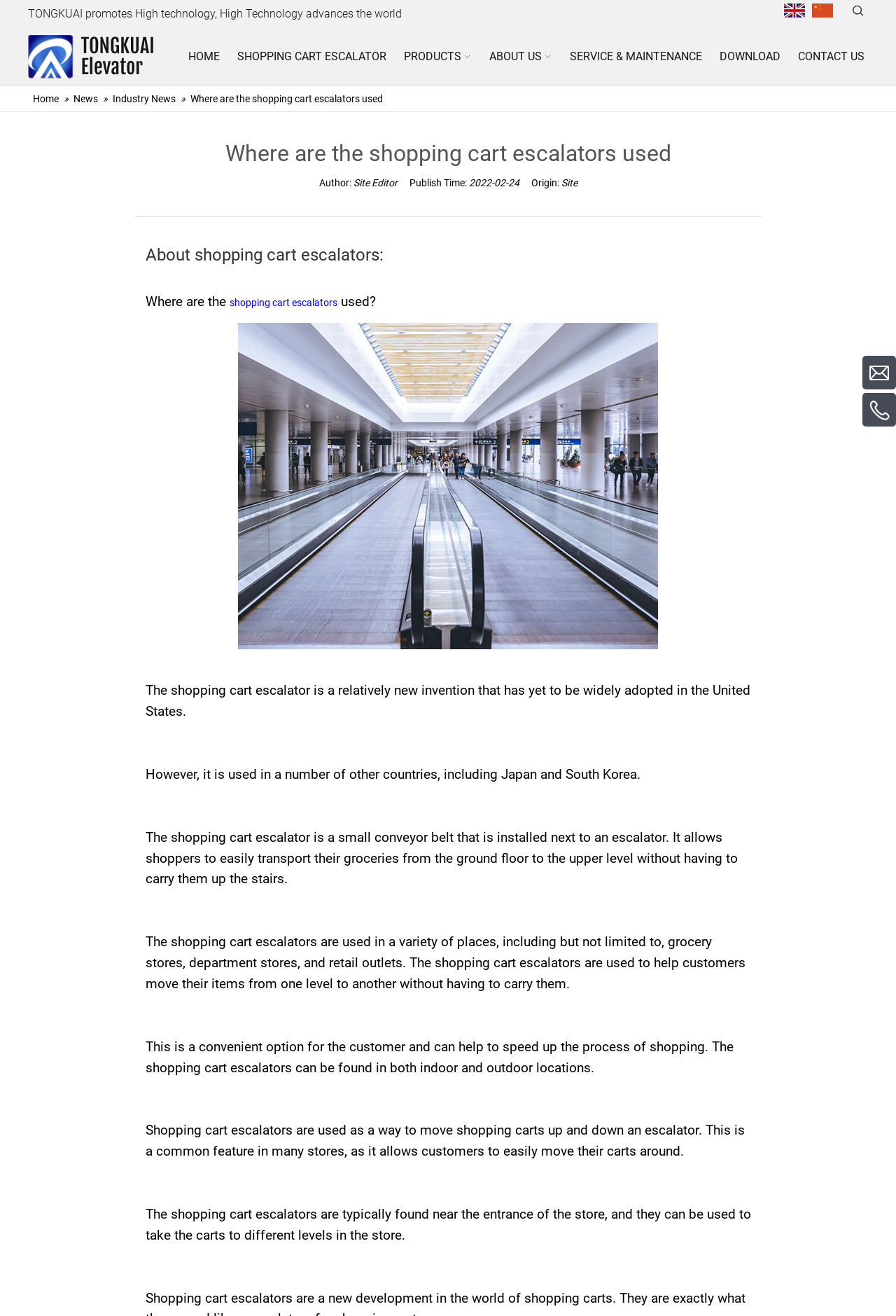Given the element description Service & Maintenance, identify the bounding box coordinates for the UI element on the webpage screenshot. The format should be (top-left x, top-left y, bottom-right x, bottom-right y), with values between 0 and 1.

[0.632, 0.027, 0.788, 0.06]